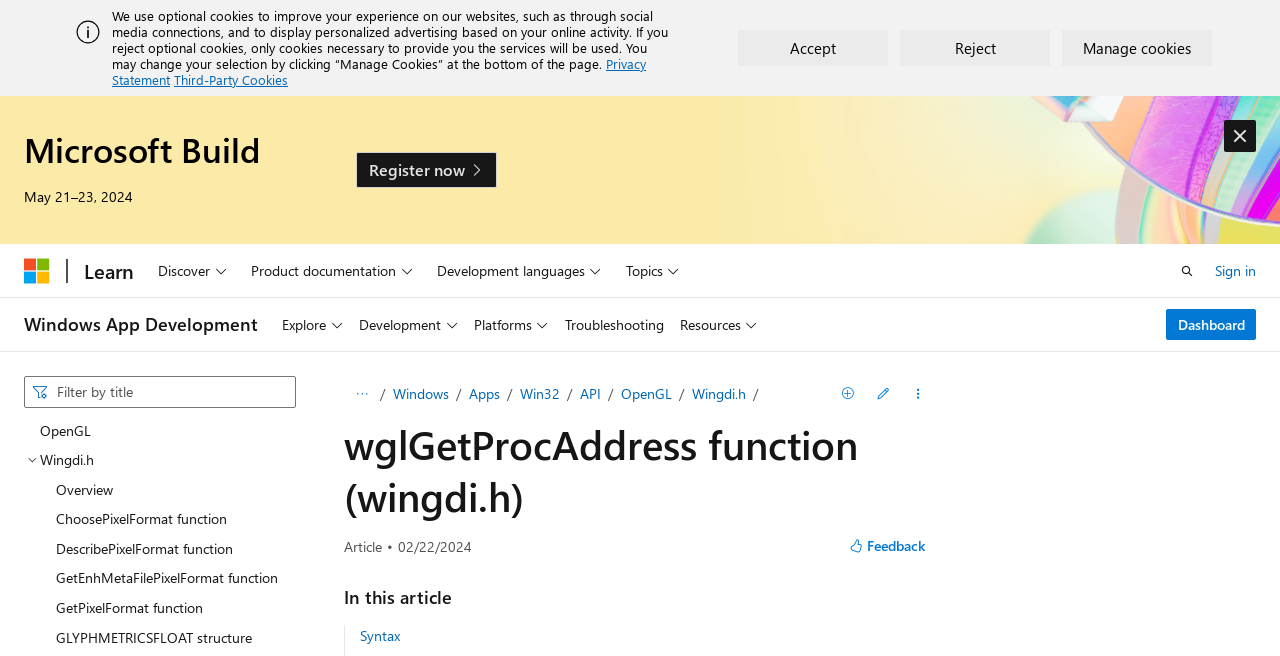Extract the text of the main heading from the webpage.

wglGetProcAddress function (wingdi.h)